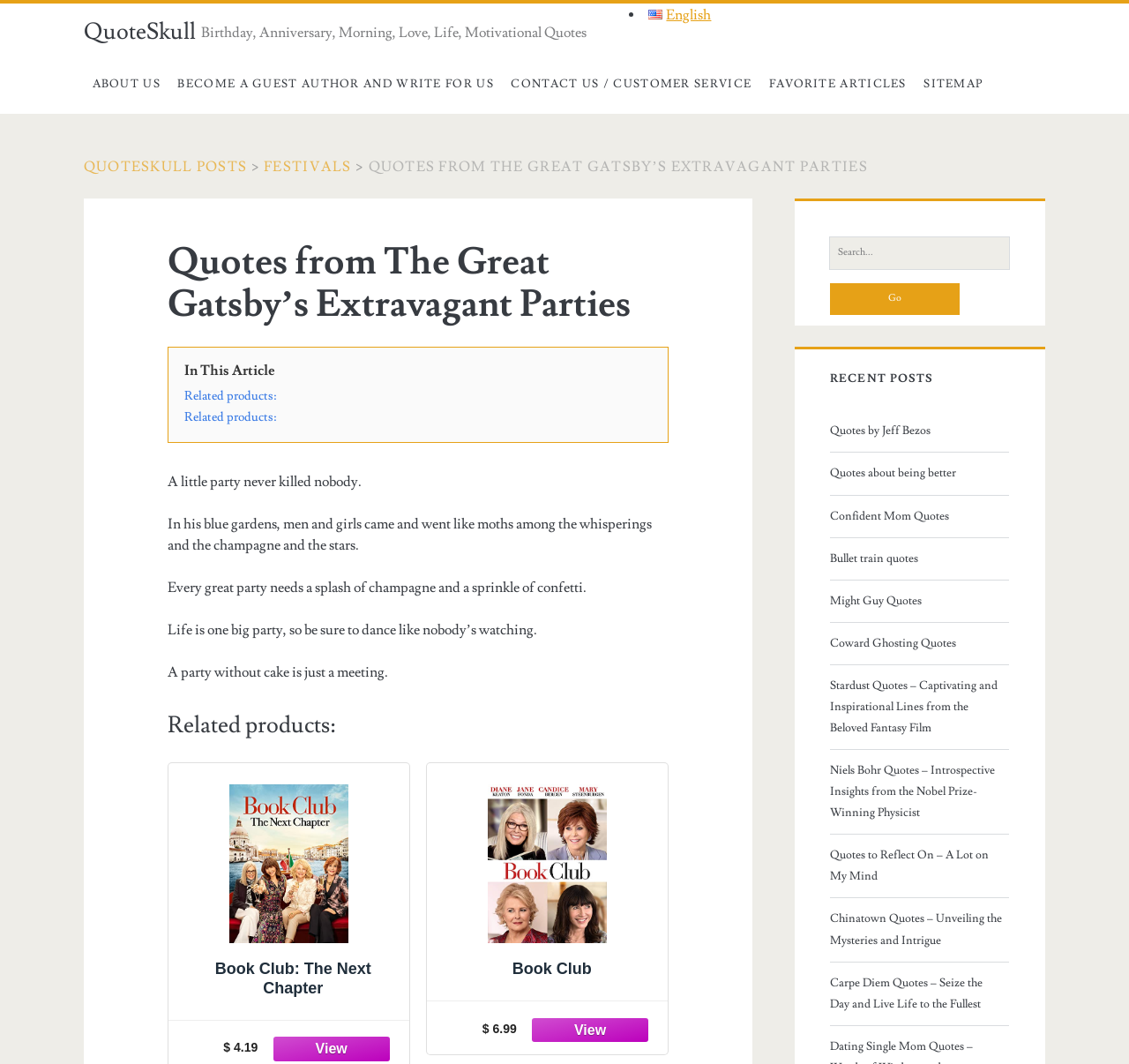Locate the UI element that matches the description Book Club: The Next Chapter in the webpage screenshot. Return the bounding box coordinates in the format (top-left x, top-left y, bottom-right x, bottom-right y), with values ranging from 0 to 1.

[0.157, 0.729, 0.355, 0.954]